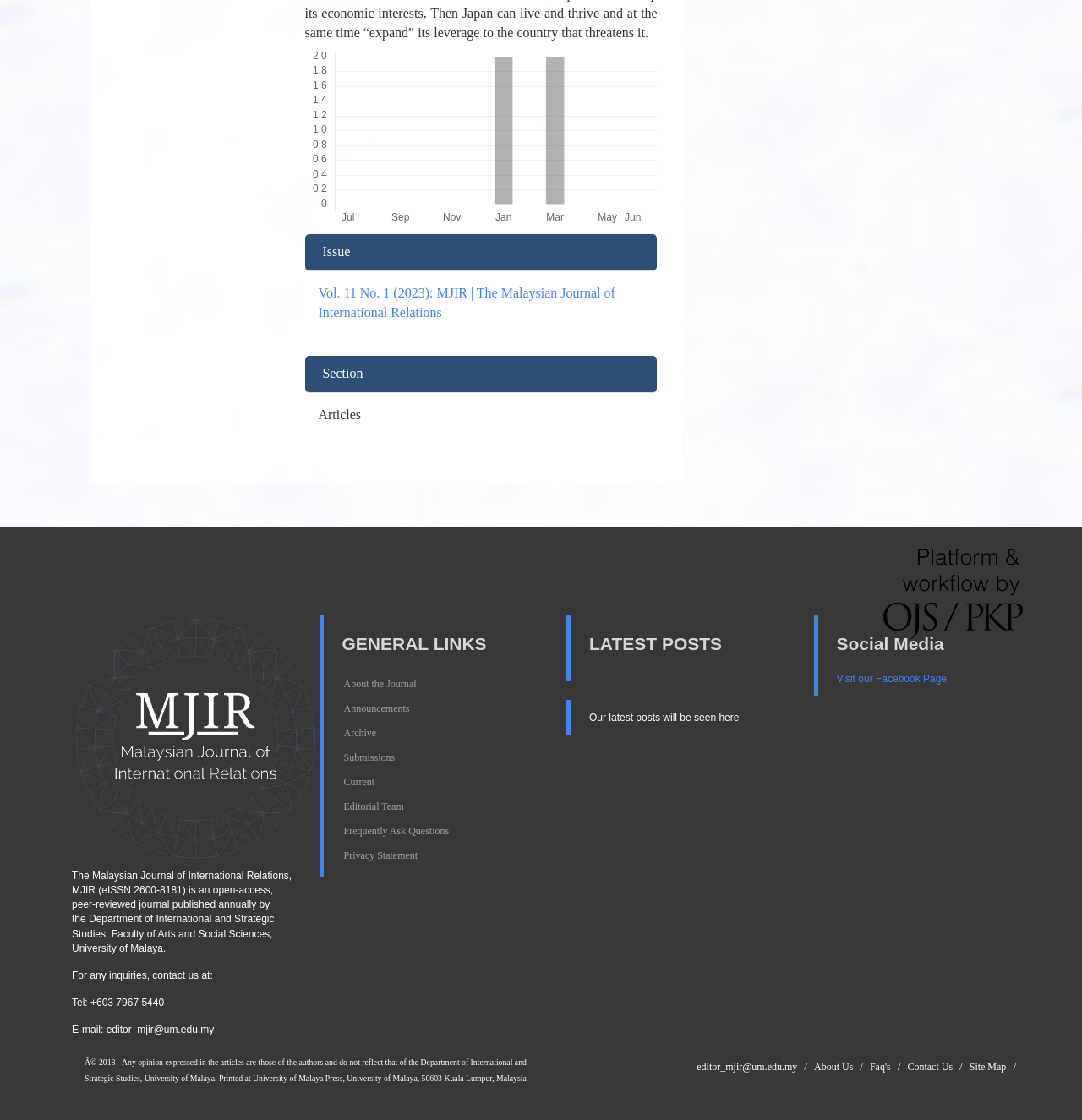Provide a brief response to the question using a single word or phrase: 
What is the frequency of publication of the journal?

annually